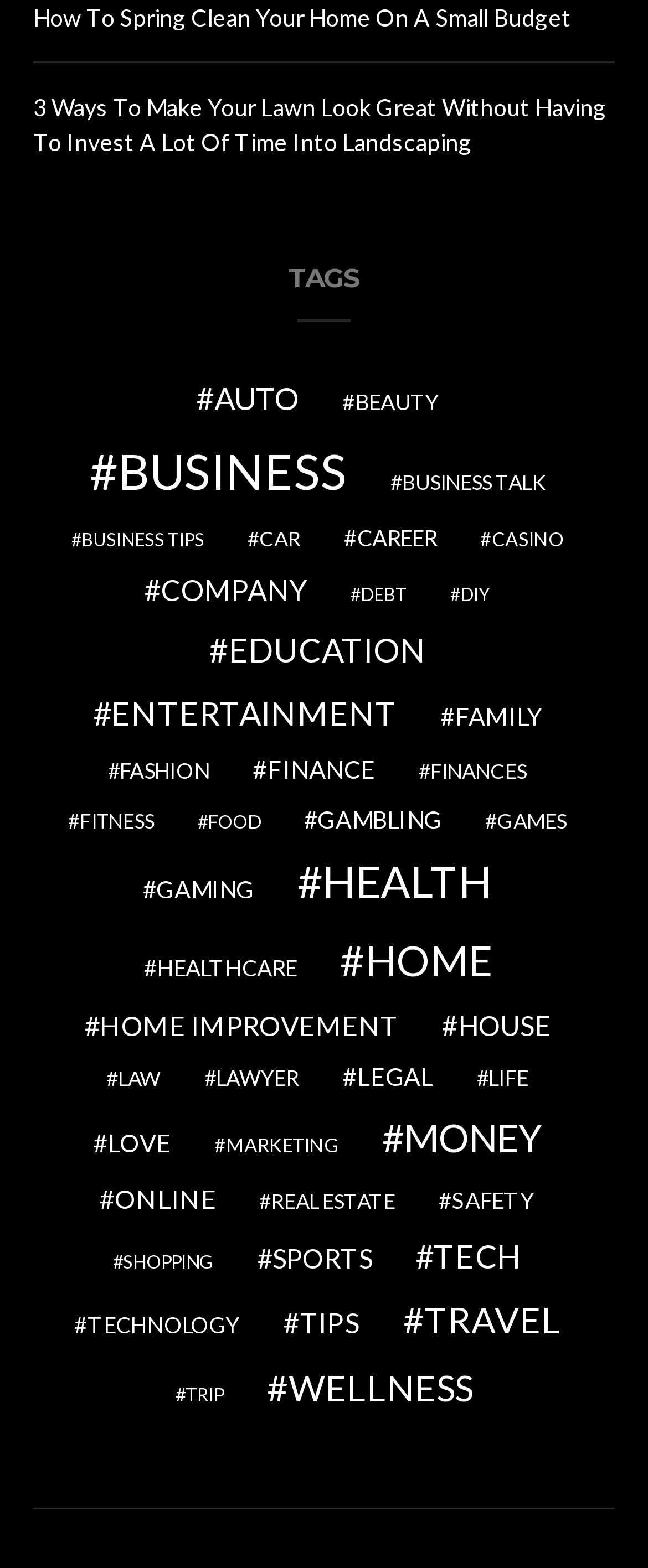Please identify the bounding box coordinates of the element that needs to be clicked to perform the following instruction: "Read about 'health' related articles".

[0.438, 0.543, 0.779, 0.585]